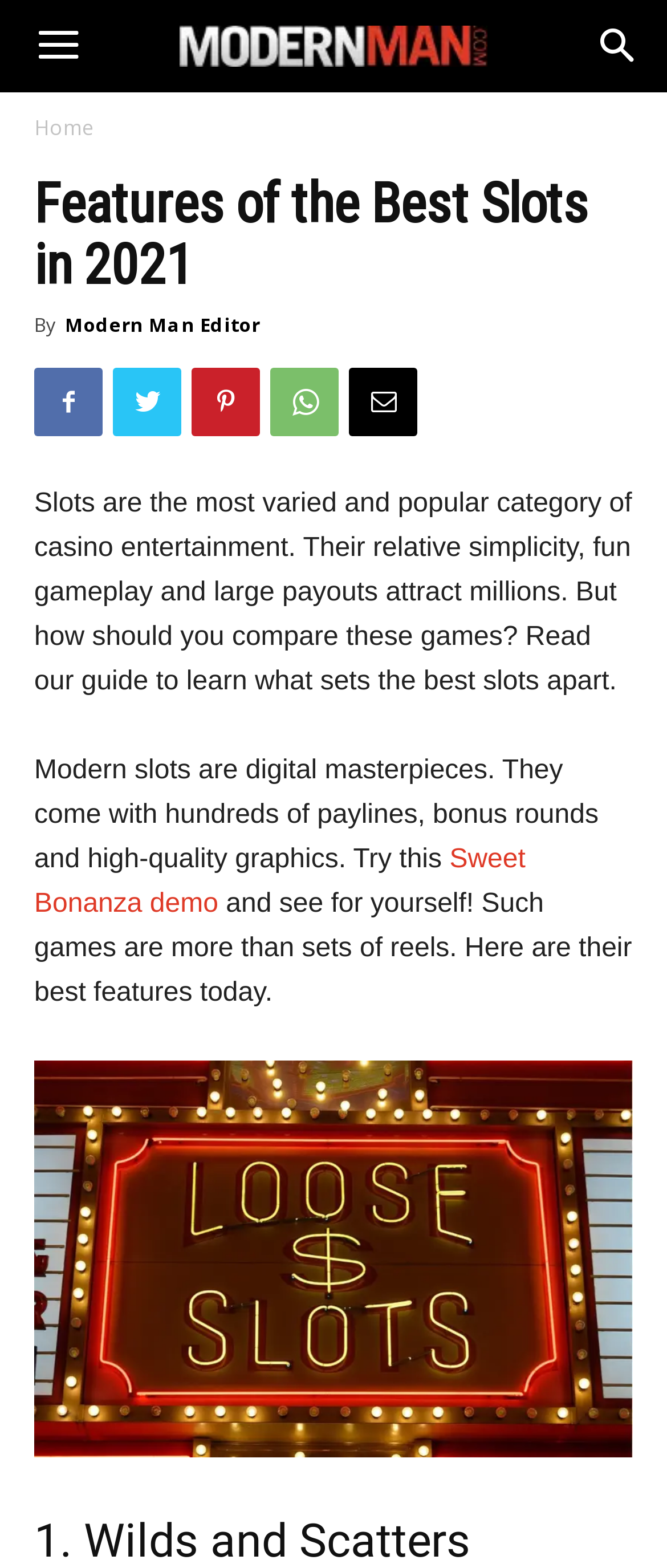Predict the bounding box coordinates of the area that should be clicked to accomplish the following instruction: "Visit the mmslots page". The bounding box coordinates should consist of four float numbers between 0 and 1, i.e., [left, top, right, bottom].

[0.051, 0.676, 0.949, 0.93]